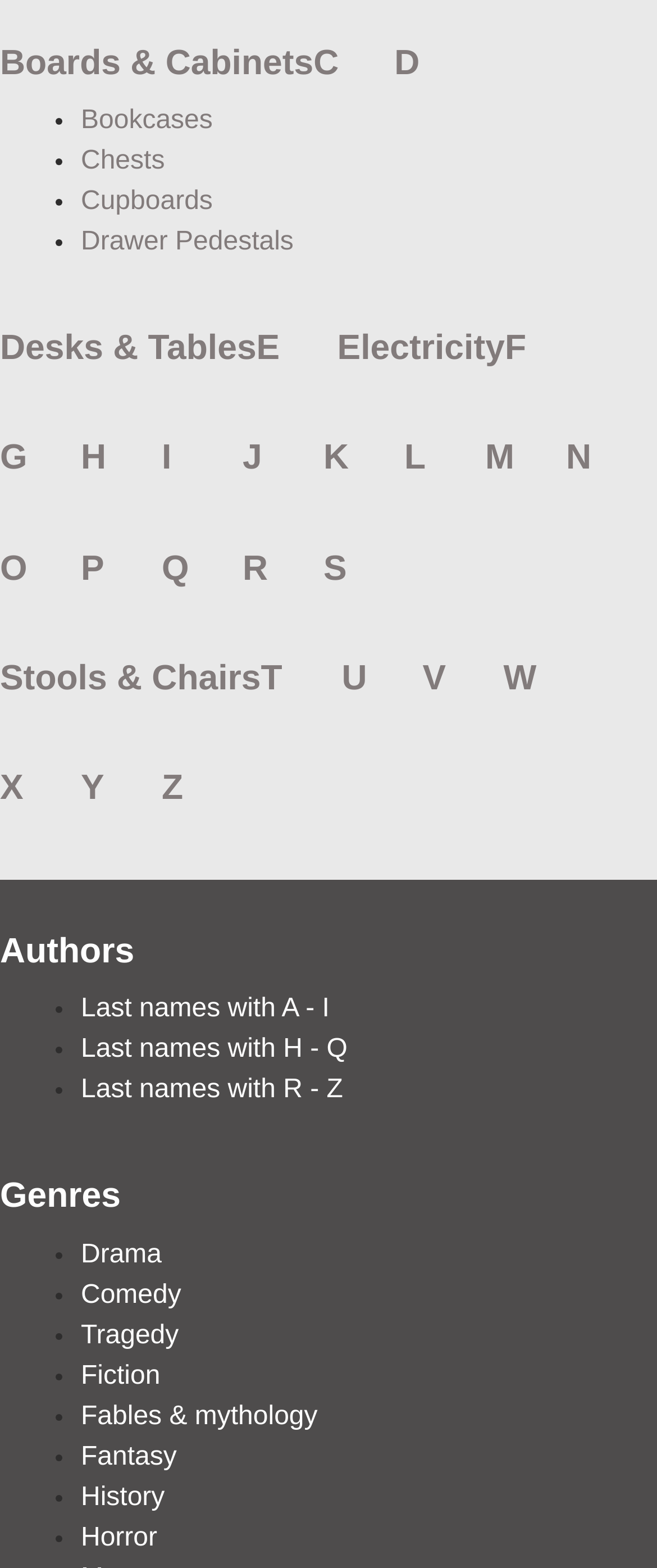Identify the bounding box coordinates of the specific part of the webpage to click to complete this instruction: "Go to Desks & Tables".

[0.0, 0.21, 0.39, 0.235]